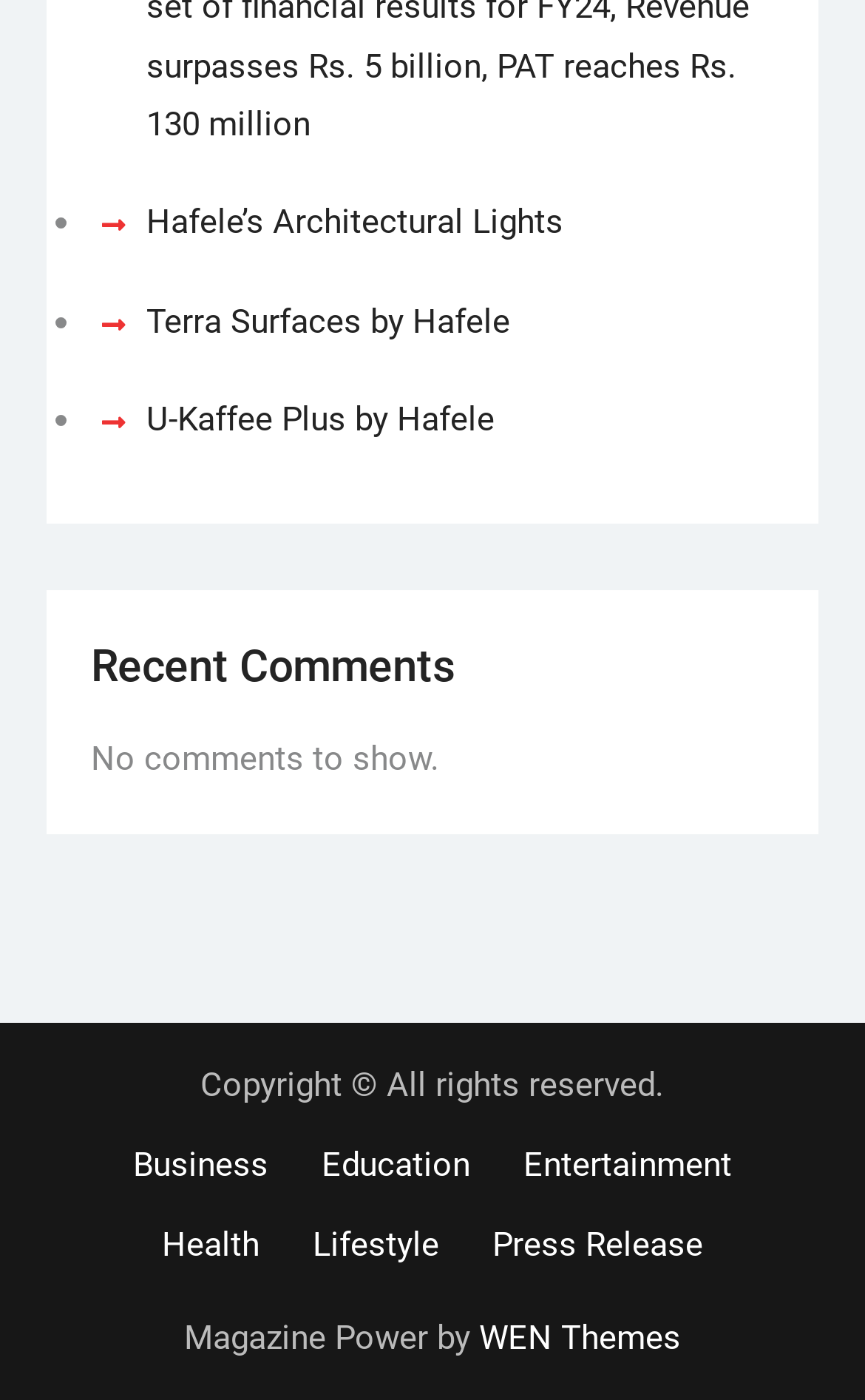Find the bounding box coordinates for the area that should be clicked to accomplish the instruction: "Explore U-Kaffee Plus by Hafele".

[0.169, 0.286, 0.571, 0.314]